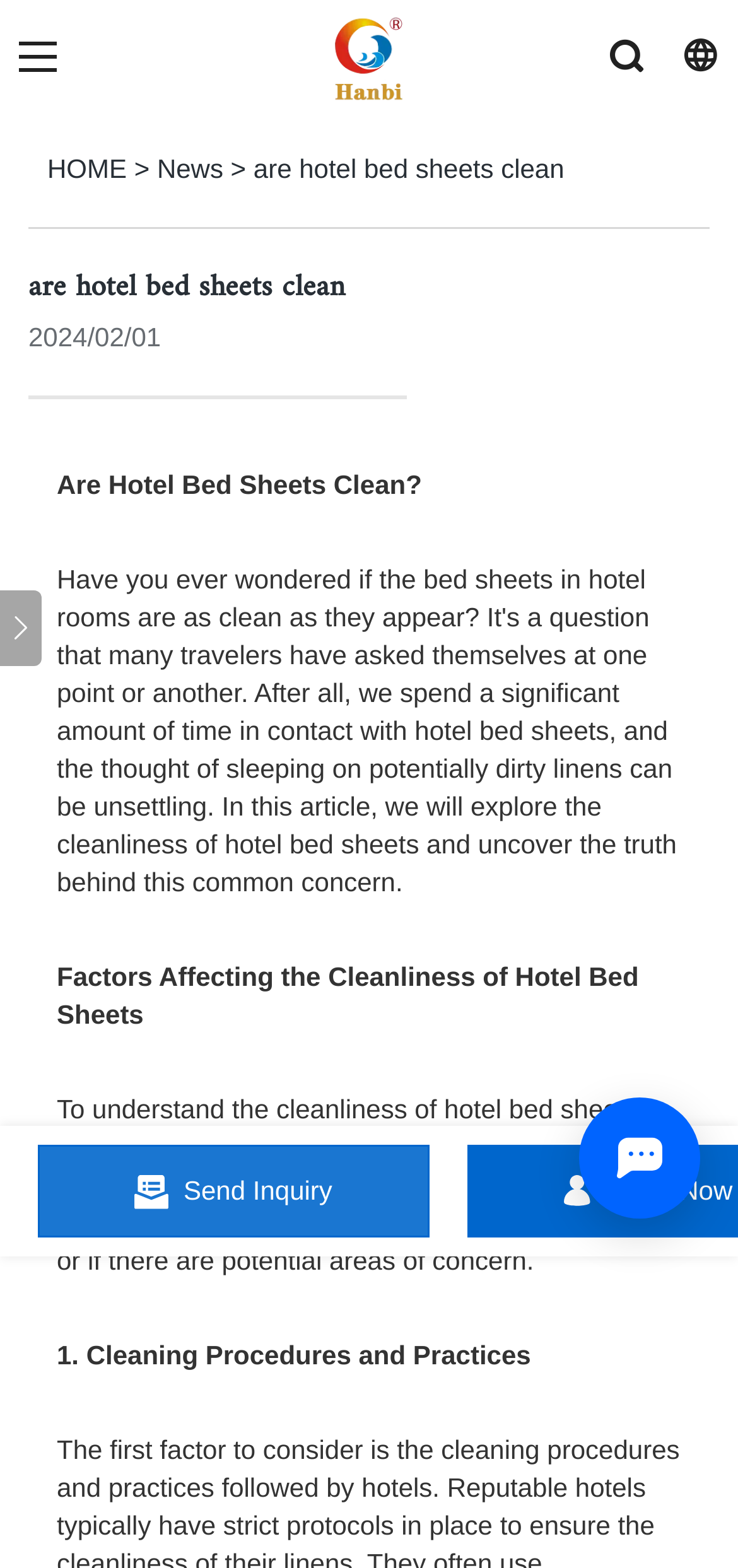Bounding box coordinates must be specified in the format (top-left x, top-left y, bottom-right x, bottom-right y). All values should be floating point numbers between 0 and 1. What are the bounding box coordinates of the UI element described as: are hotel bed sheets clean

[0.343, 0.098, 0.765, 0.117]